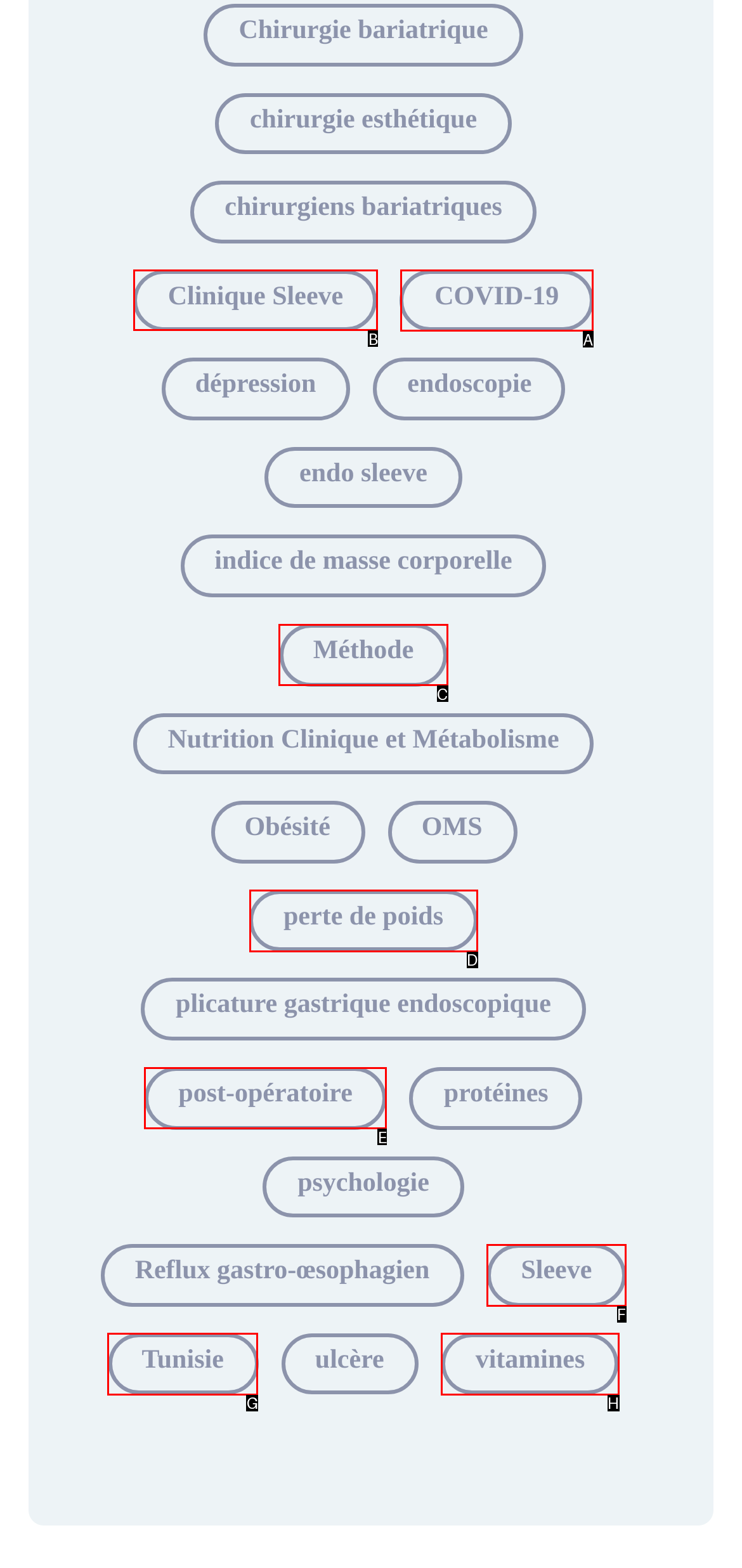Determine the letter of the element you should click to carry out the task: view Clinique Sleeve
Answer with the letter from the given choices.

B